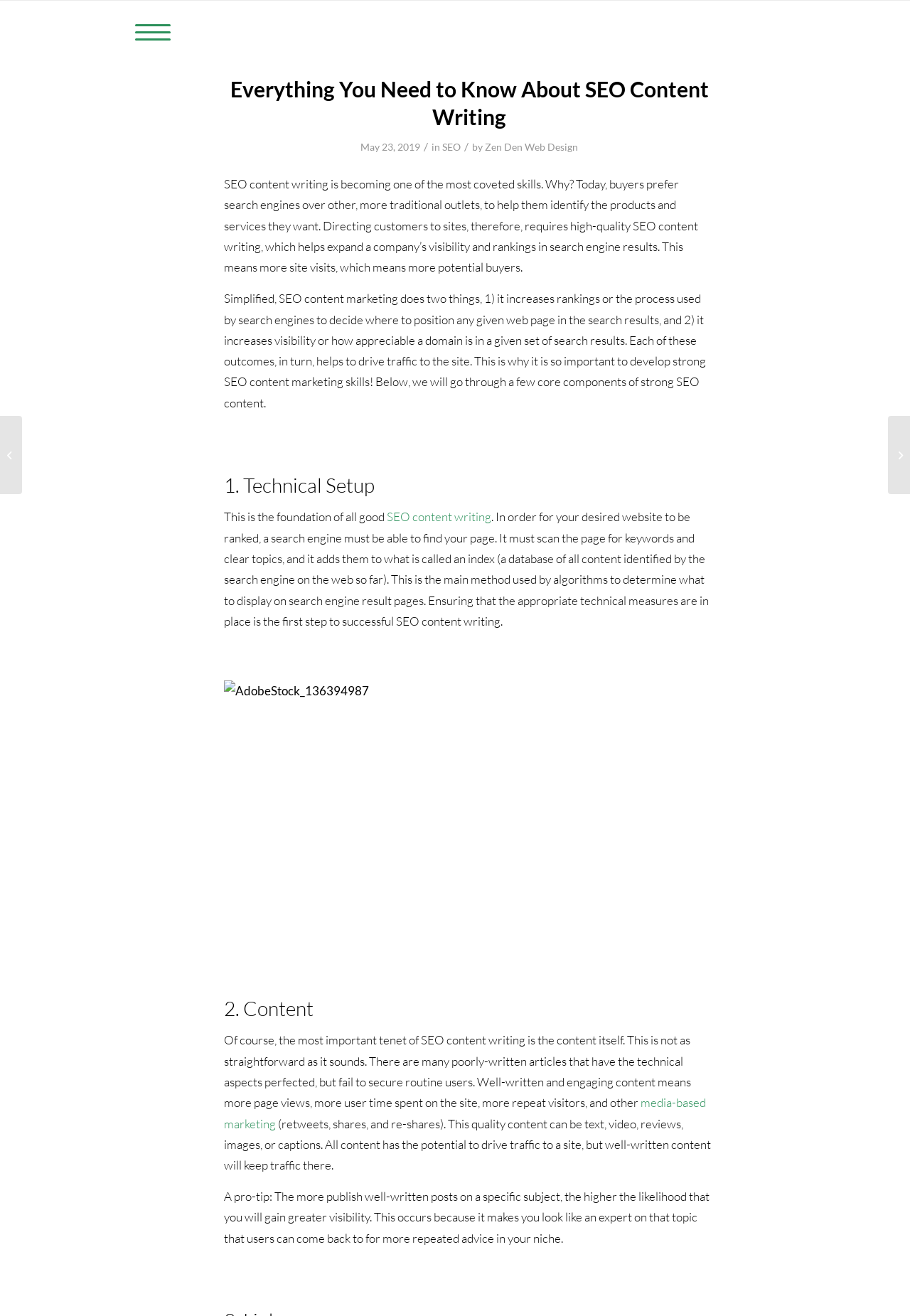Describe the webpage meticulously, covering all significant aspects.

This webpage is about SEO content writing, with a focus on helping beginners in the SEO business. At the top, there is a menu item on the left side, followed by a header that reads "Everything You Need to Know About SEO Content Writing". Below the header, there is a time stamp indicating the publication date, "May 23, 2019", and a series of links and text that provide context about the article, including the author and category.

The main content of the webpage is divided into three sections, each with a heading. The first section, "1. Technical Setup", discusses the foundation of good SEO content writing, including the importance of technical measures to ensure search engines can find and index a website.

The second section, "2. Content", emphasizes the importance of well-written and engaging content in SEO content writing. This section includes an image and discusses the benefits of high-quality content, such as increased page views and user engagement.

There are two links on the left and right sides of the webpage, respectively, which appear to be related to web design and marketing. Overall, the webpage provides guidance and tips for those new to SEO content writing, with a focus on technical setup and content quality.